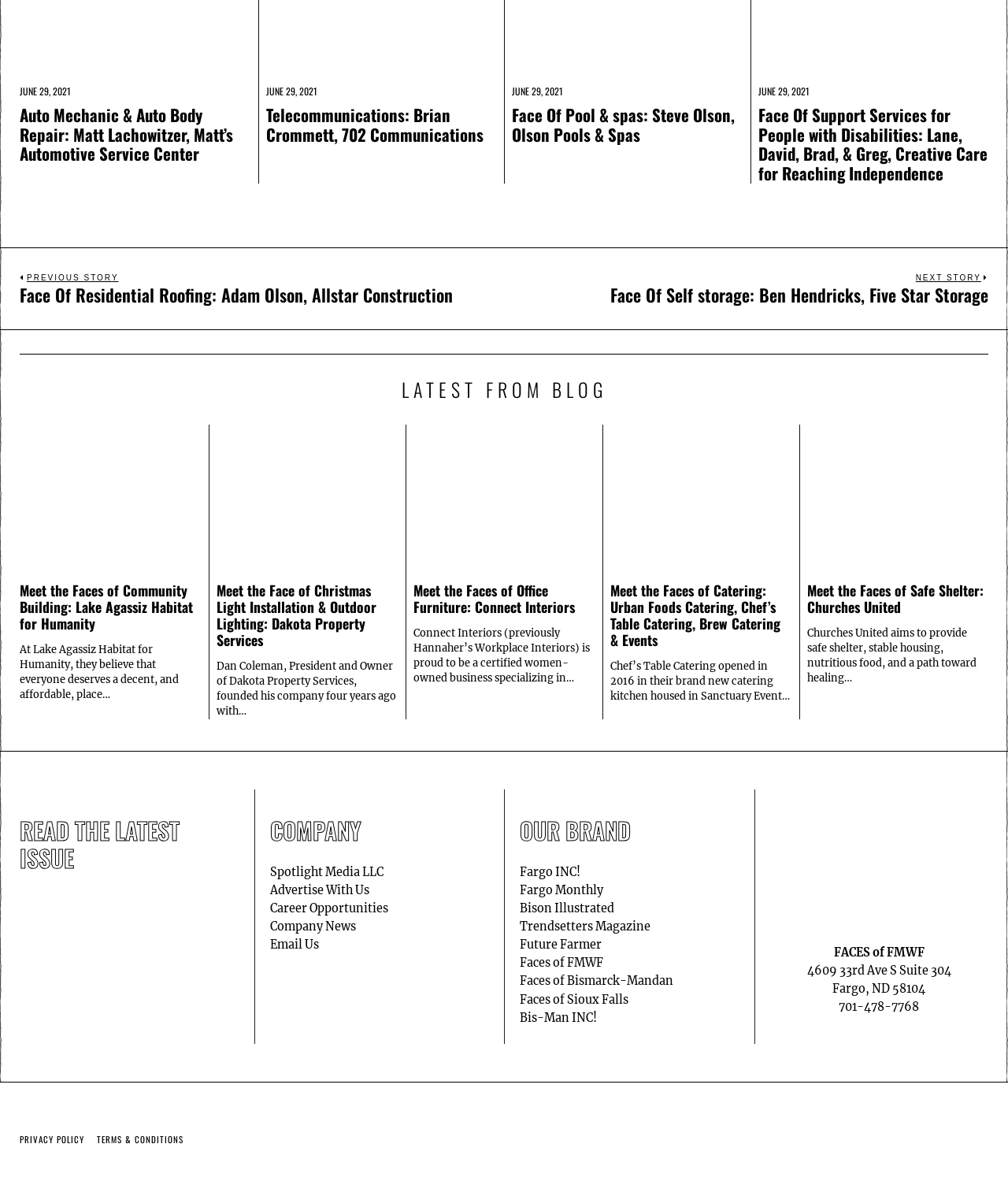Please identify the bounding box coordinates for the region that you need to click to follow this instruction: "Visit the company website".

[0.268, 0.733, 0.38, 0.745]